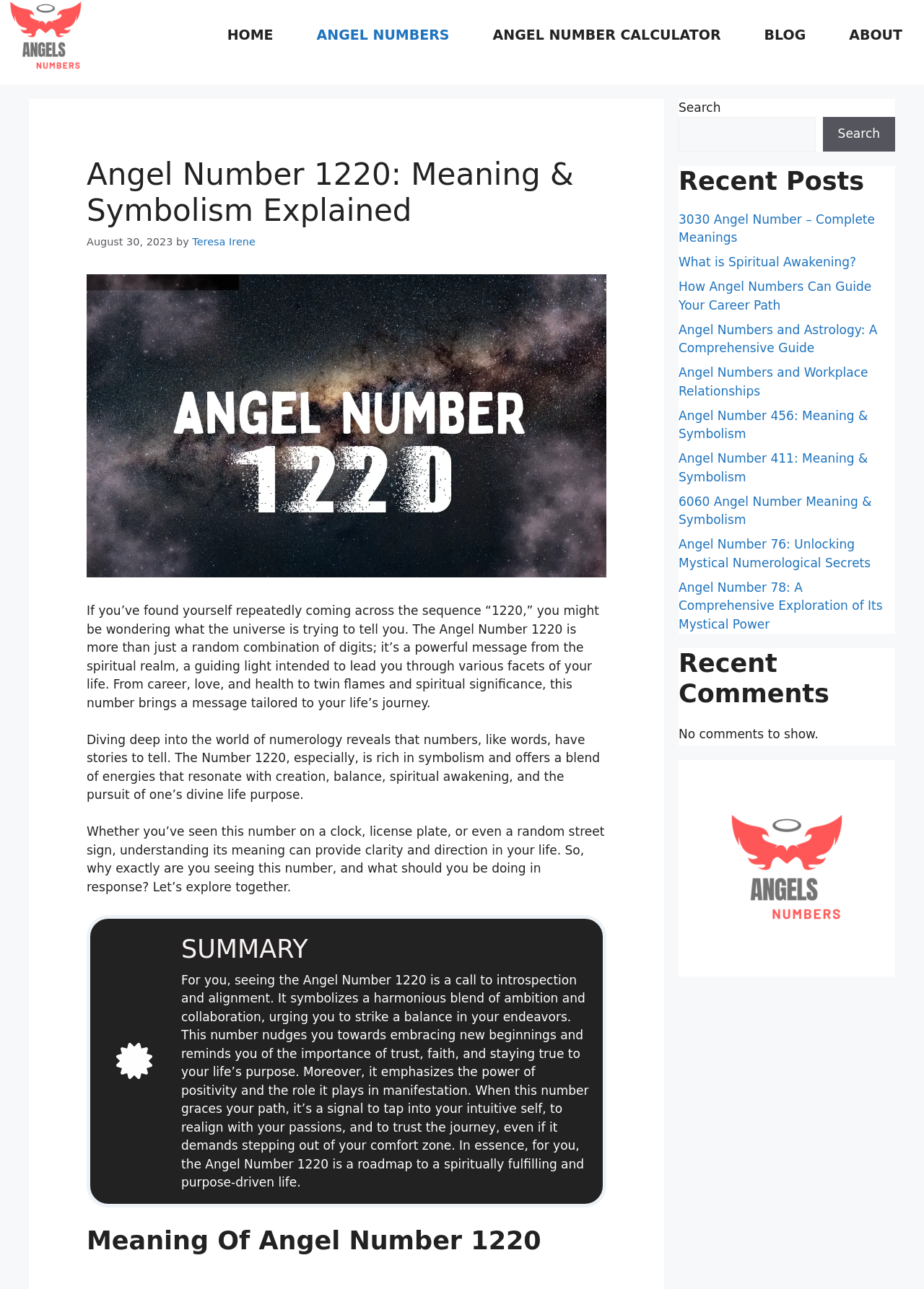Describe all the key features of the webpage in detail.

This webpage is dedicated to exploring the meaning and symbolism of the Angel Number 1220. At the top, there is a banner with a link to "All about Angel Numbers & Their Meanings" accompanied by an image. Below the banner, a primary navigation menu is situated, featuring links to "HOME", "ANGEL NUMBERS", "ANGEL NUMBER CALCULATOR", "BLOG", and "ABOUT".

The main content area is divided into sections, starting with a heading that reads "Angel Number 1220: Meaning & Symbolism Explained". This is followed by a brief description of the author, Teresa Irene, and the date of publication, August 30, 2023. An image related to the 1220 angel number is displayed below.

The webpage then delves into the meaning of the Angel Number 1220, explaining its significance in numerology and its connection to creation, balance, spiritual awakening, and one's divine life purpose. The text is divided into three paragraphs, providing an in-depth analysis of the number's symbolism and its impact on one's life.

Further down, a summary section is presented, highlighting the key takeaways from the Angel Number 1220. This is followed by a section titled "Meaning Of Angel Number 1220", which provides additional insights into the number's significance.

On the right-hand side of the webpage, there are three complementary sections. The first section features a search bar with a button, allowing users to search for specific content. The second section displays a list of recent posts, including links to articles about various angel numbers and spiritual topics. The third section is dedicated to recent comments, but currently, there are no comments to show. The final section features an image with a link to "all about angels numbers, their meanings & significance".